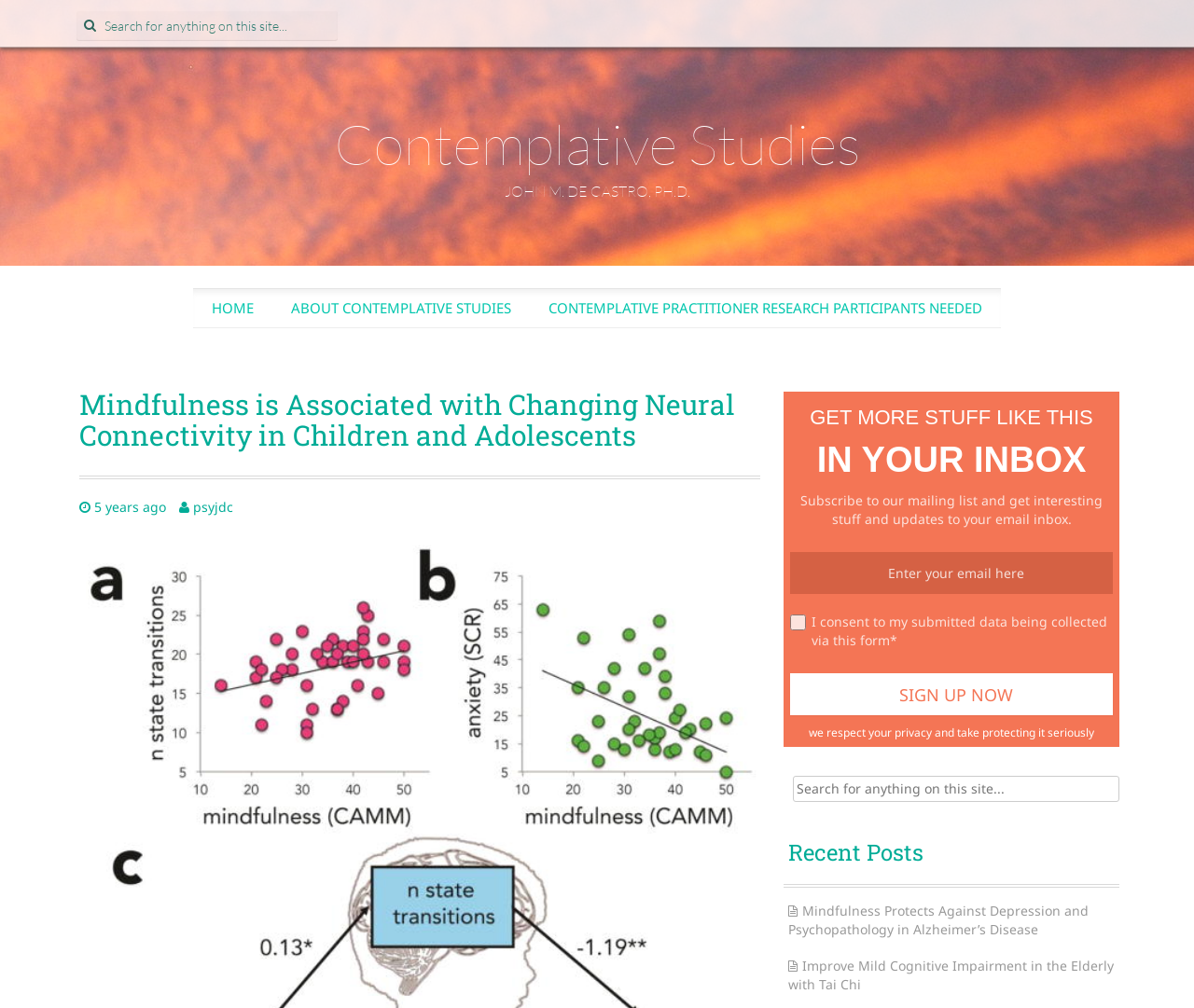Identify the bounding box for the UI element specified in this description: "Contemplative Practitioner Research Participants Needed". The coordinates must be four float numbers between 0 and 1, formatted as [left, top, right, bottom].

[0.444, 0.286, 0.838, 0.325]